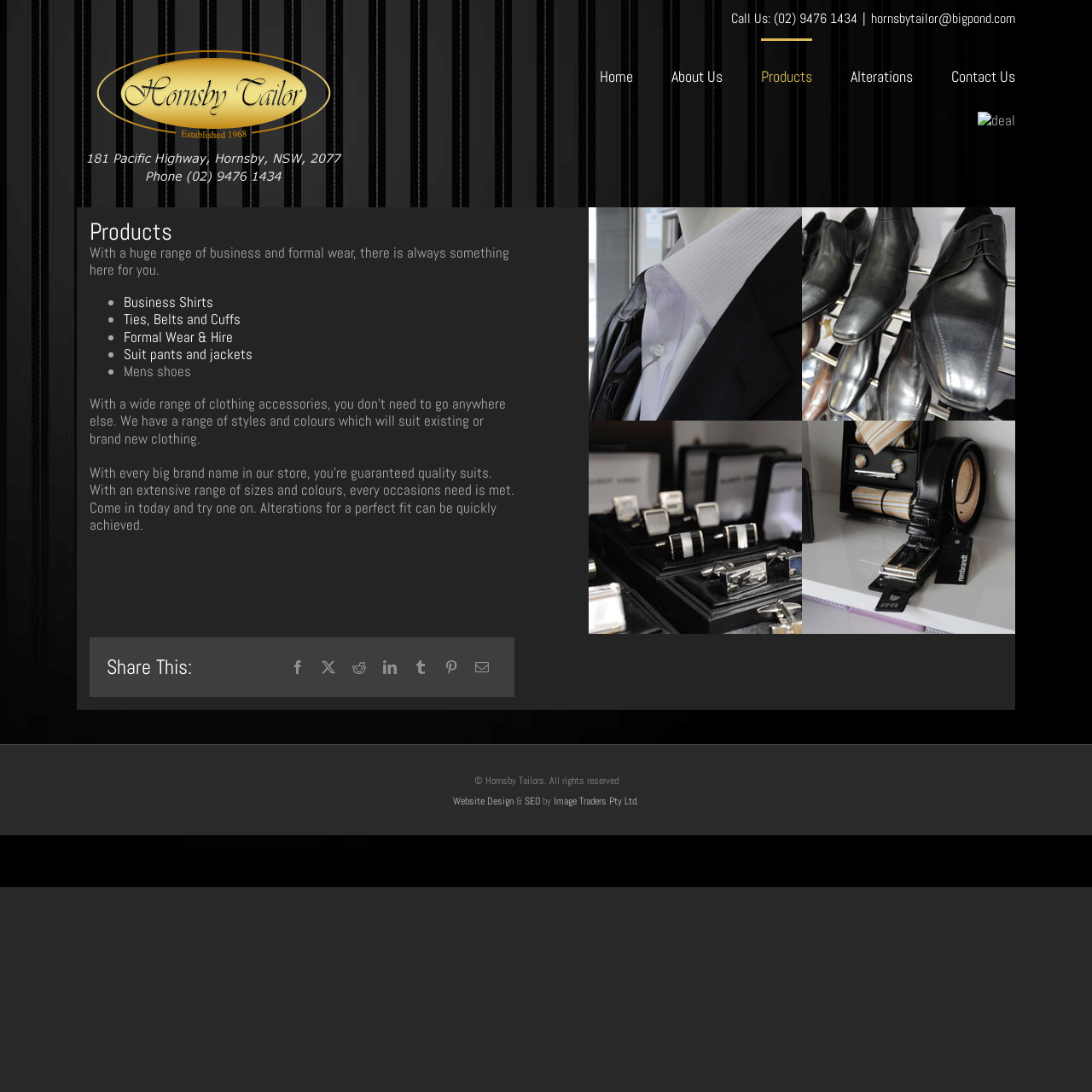Please identify the bounding box coordinates of the region to click in order to complete the task: "Click the 'Home' link". The coordinates must be four float numbers between 0 and 1, specified as [left, top, right, bottom].

[0.549, 0.035, 0.58, 0.102]